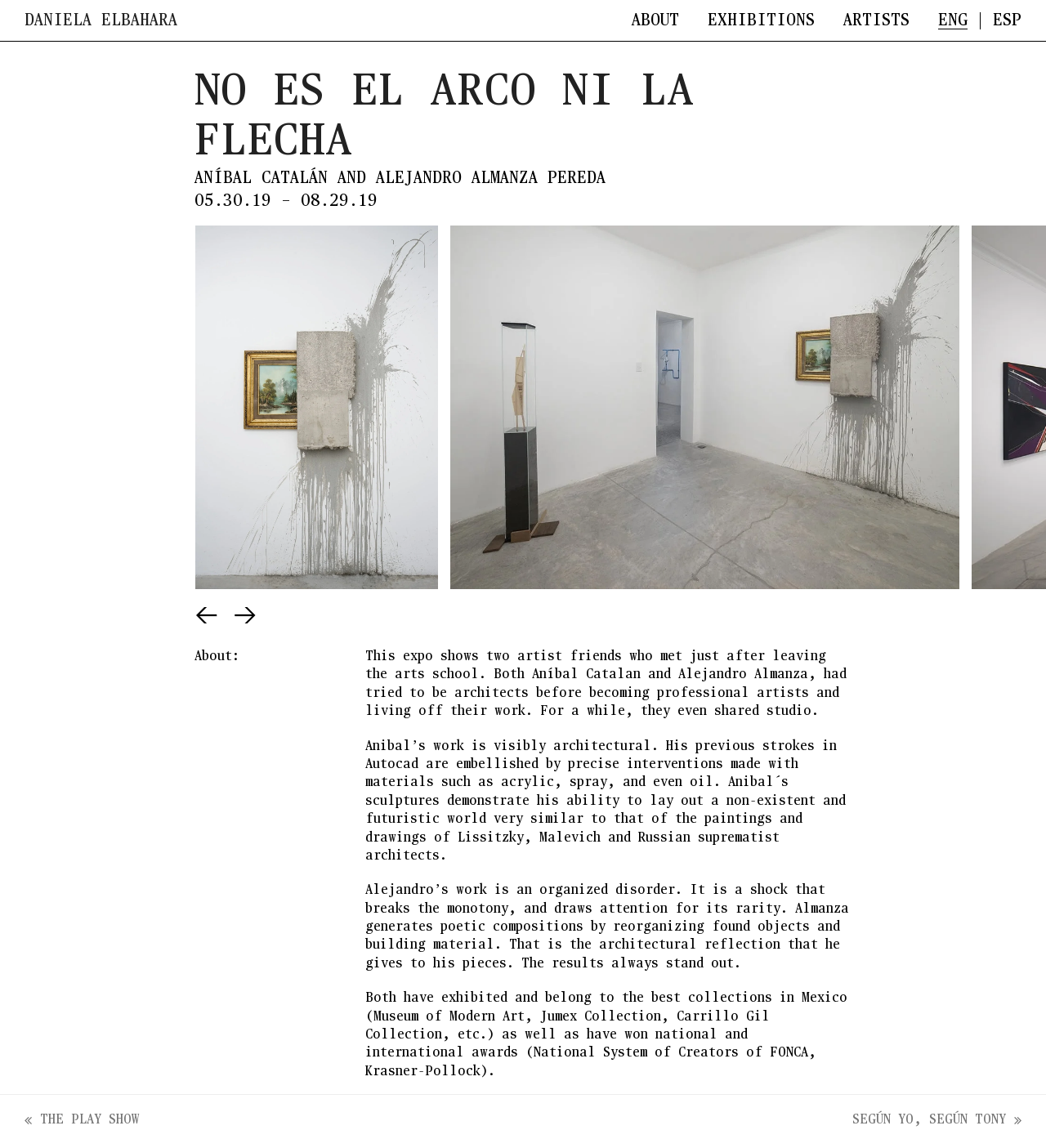Construct a thorough caption encompassing all aspects of the webpage.

This webpage appears to be an art exhibition webpage, specifically showcasing the works of two artists, Aníbal Catalán and Alejandro Almanza Pereda. 

At the top left corner, there is a link to the artist's name, "DANIELA ELBAHARA". Next to it, there is a main navigation menu with links to "ABOUT", "EXHIBITIONS", "ARTISTS", and language options "ENG" and "ESP". 

Below the navigation menu, there is a main content area that takes up most of the page. It starts with a heading "NO ES EL ARCO NI LA FLECHA" followed by the exhibition title "ANÍBAL CATALÁN AND ALEJANDRO ALMANZA PEREDA" and the duration "05.30.19 – 08.29.19". 

There are two figures or images side by side, each with a link. Below these images, there are two buttons, "PREVIOUS SLIDE" and "NEXT SLIDE", which suggest that the images are part of a slideshow. 

The main content area also includes a brief description of the exhibition, which explains that the two artists met after leaving art school and have since become professional artists. The text then goes on to describe their individual styles, with Aníbal's work being visibly architectural and Alejandro's work being an organized disorder. 

Finally, at the bottom of the page, there are links to previous and next posts, "THE PLAY SHOW" and "SEGÚN YO, SEGÚN TONY", respectively.